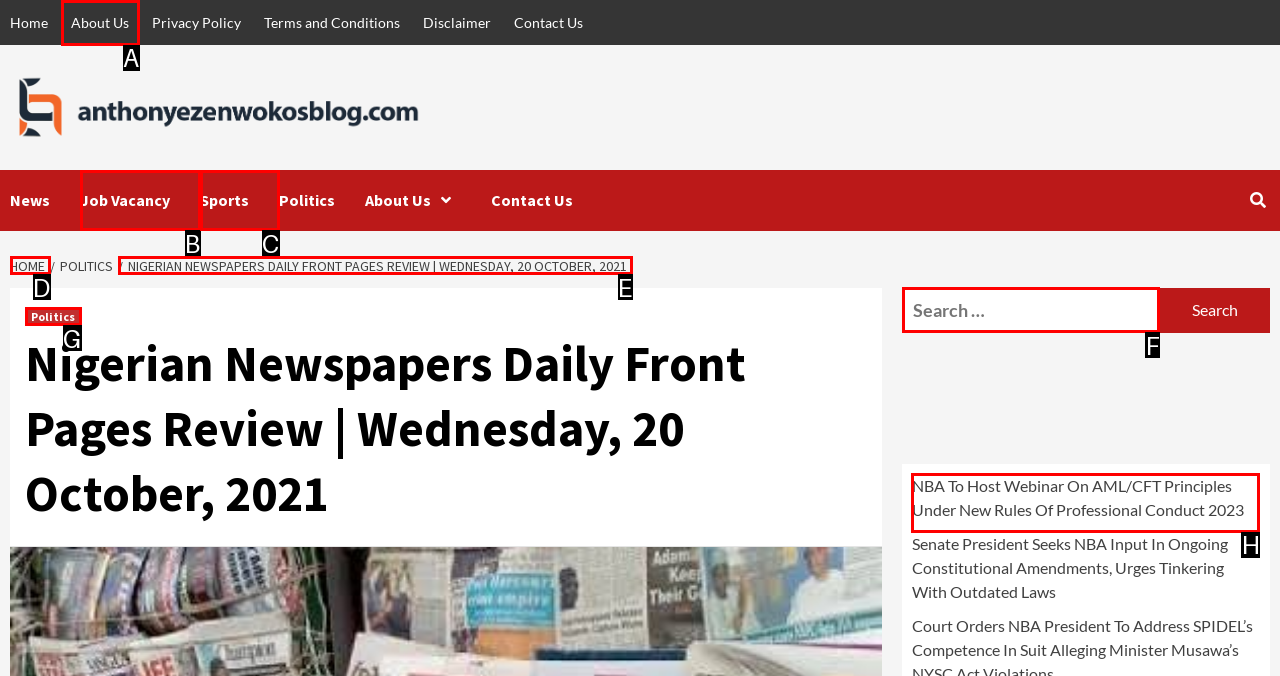What option should I click on to execute the task: read about NBA webinar? Give the letter from the available choices.

H